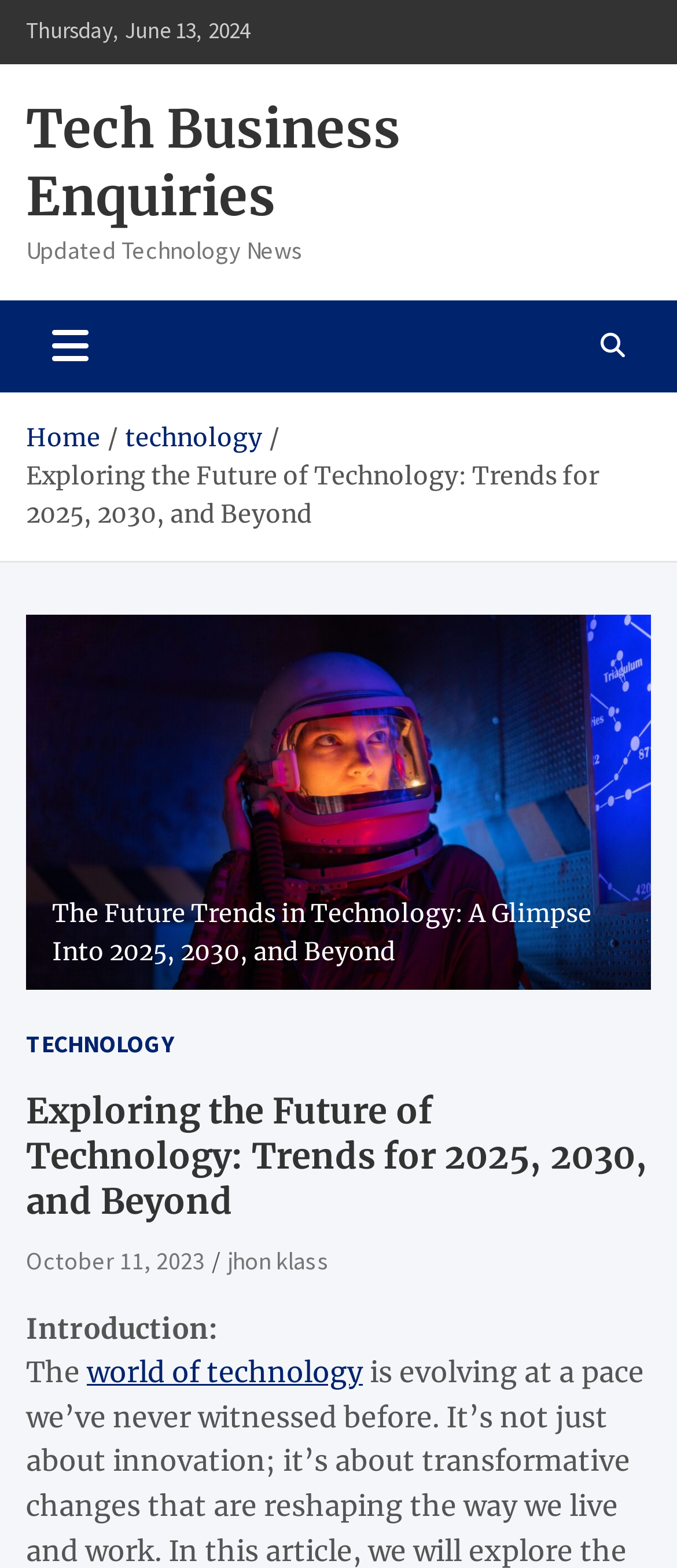Who is the author of the article?
Look at the image and answer with only one word or phrase.

jhon klass